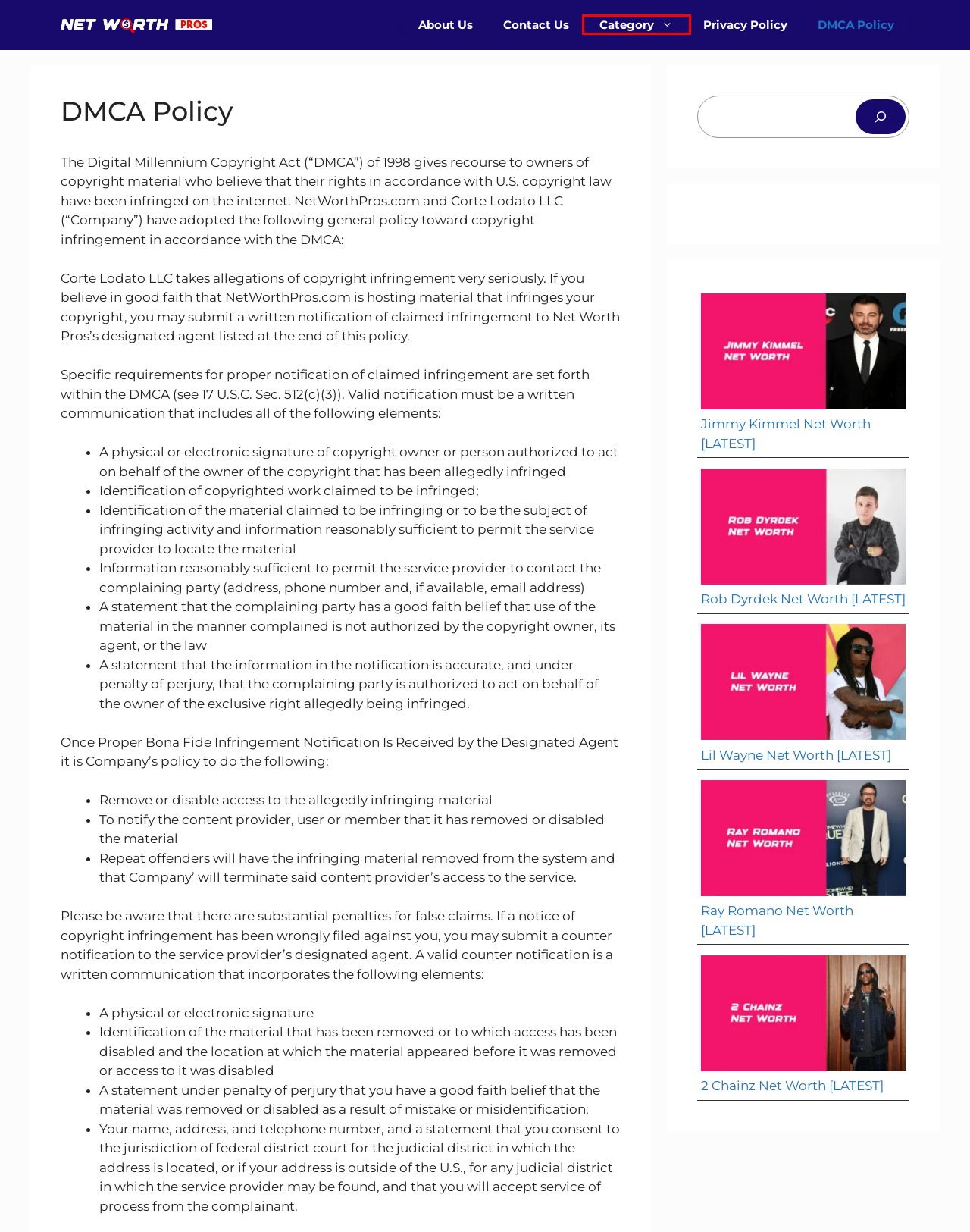Please examine the screenshot provided, which contains a red bounding box around a UI element. Select the webpage description that most accurately describes the new page displayed after clicking the highlighted element. Here are the candidates:
A. Ray Romano Net Worth [LATEST] - Net Worth Pros
B. Lil Wayne Net Worth [LATEST] - Net Worth Pros
C. Rob Dyrdek Net Worth [LATEST] - Net Worth Pros
D. About Us - Net Worth Pros
E. 2 Chainz Net Worth [LATEST] - Net Worth Pros
F. Category Archives - Net Worth Pros
G. Net Worth Pros - Net worth, bio, wiki of celebrities and famous people.
H. Privacy Policy - Net Worth Pros

F